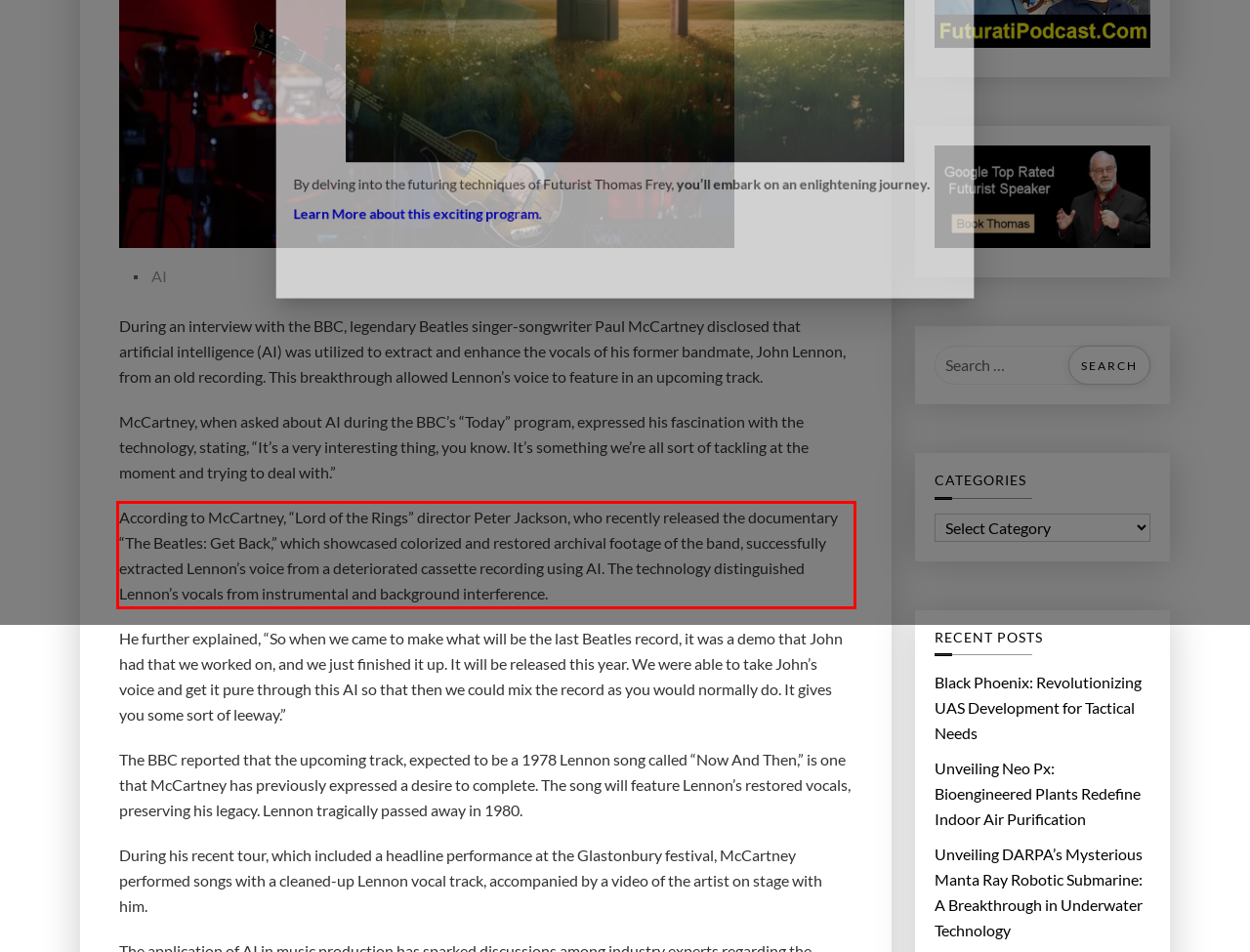Using OCR, extract the text content found within the red bounding box in the given webpage screenshot.

According to McCartney, “Lord of the Rings” director Peter Jackson, who recently released the documentary “The Beatles: Get Back,” which showcased colorized and restored archival footage of the band, successfully extracted Lennon’s voice from a deteriorated cassette recording using AI. The technology distinguished Lennon’s vocals from instrumental and background interference.